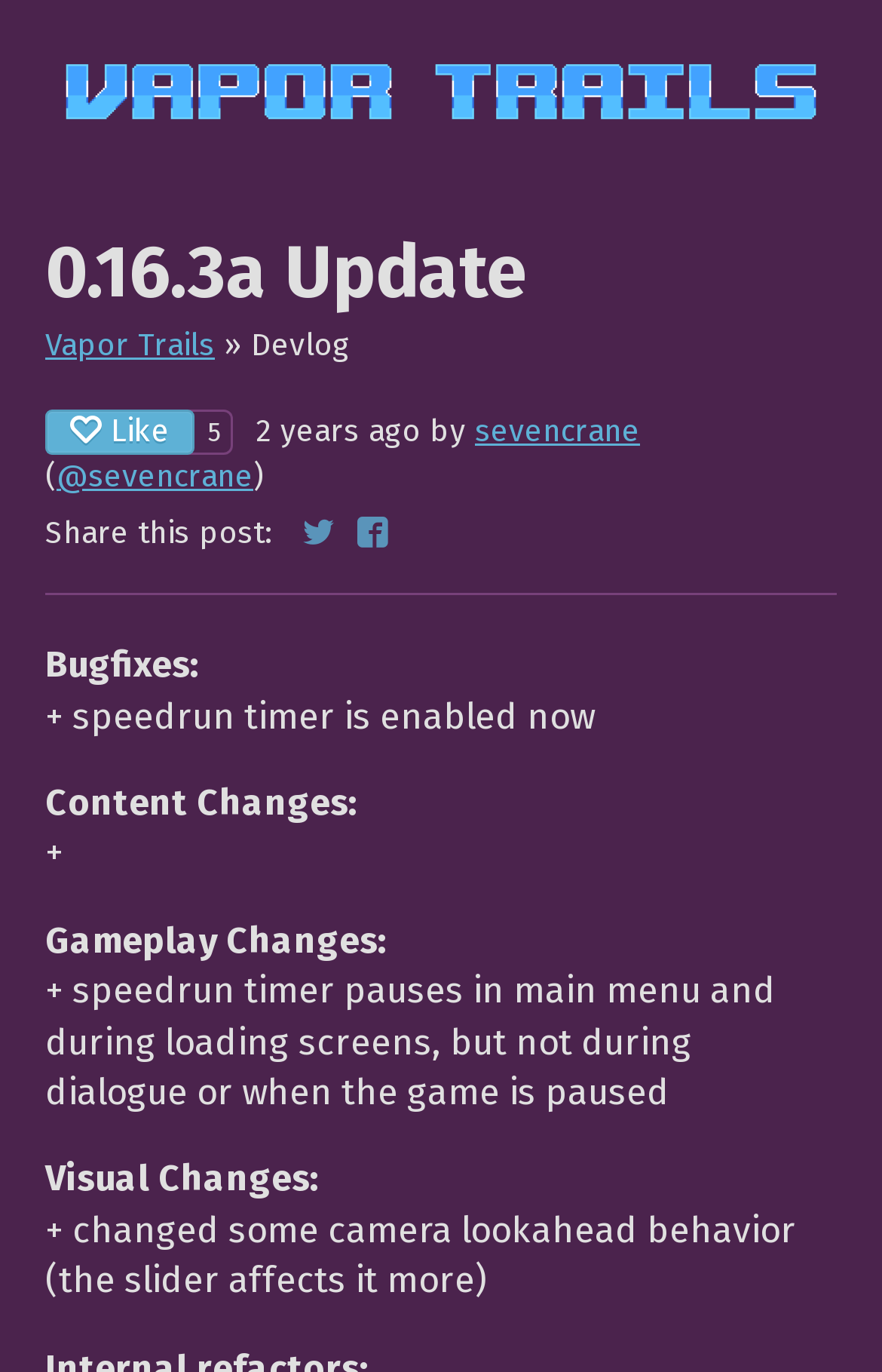Create a detailed narrative of the webpage’s visual and textual elements.

This webpage appears to be a blog post or update log for a game called "Vapor Trails" by developer "sevencrane". At the top of the page, there is a large image with the game's title, taking up the full width of the page. Below the image, there is a heading that reads "0.16.3a Update" and a link to the game's title, "Vapor Trails", with an arrow symbol (») pointing to the right. 

To the right of the heading, there is a link with a "Like" icon (ue003) and a count of 5. Below this, there is a timestamp indicating that the post was made on March 13, 2022, at 21:26:32, with a note that it was posted "2 years ago". The author's name, "sevencrane", is linked and appears to the right of the timestamp.

The main content of the page is divided into sections, with headings that include "Bugfixes:", "Content Changes:", "Gameplay Changes:", and "Visual Changes:". Each section contains a list of changes or updates, with bullet points indicated by a "+" symbol. The changes include enabling the speedrun timer, pausing the timer during main menu and loading screens, and modifying camera behavior.

At the bottom of the page, there is a separator line, and a section that allows users to share the post on Twitter or Facebook.